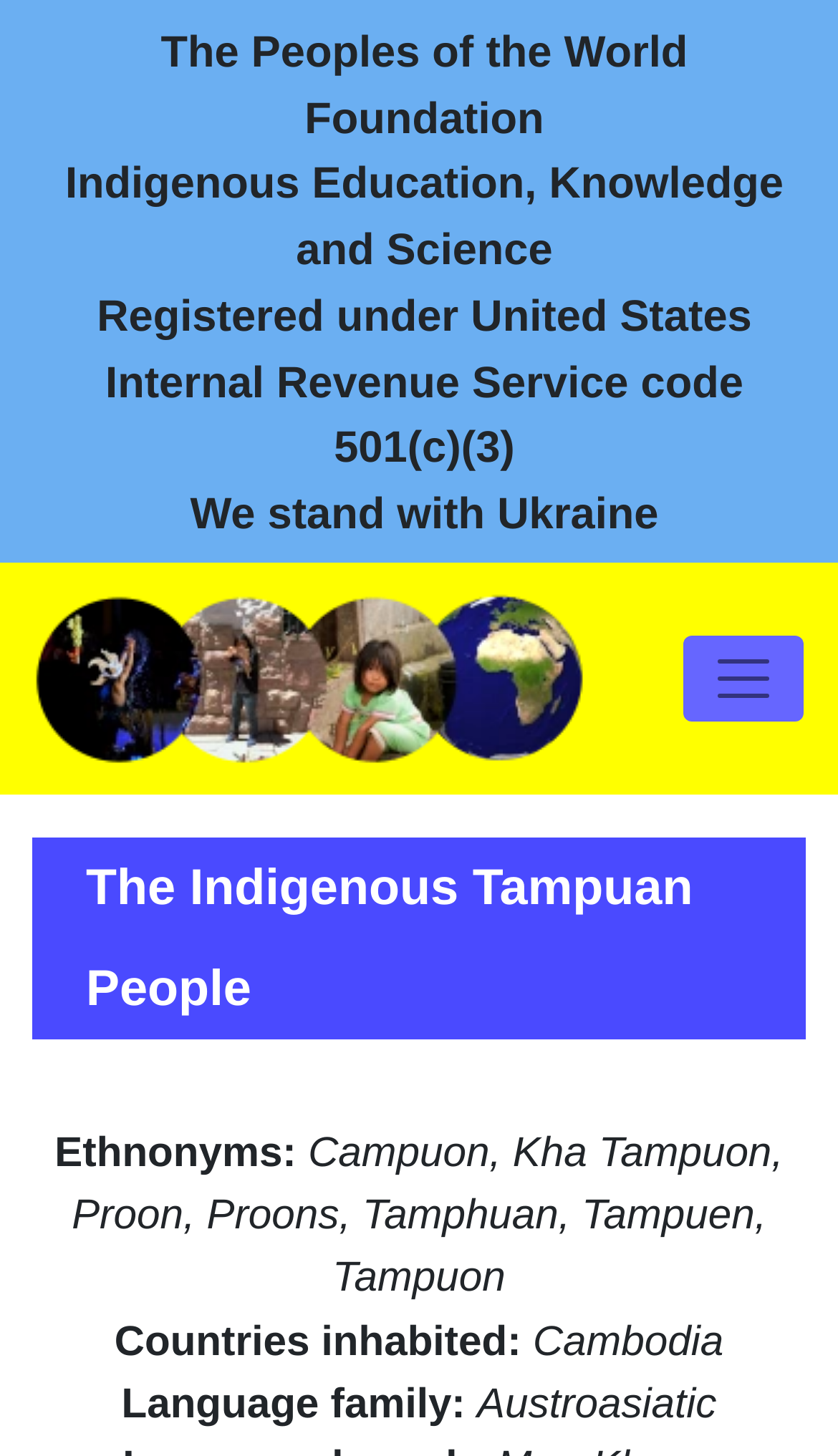Find the bounding box coordinates of the UI element according to this description: "alt="POTWF logo"".

[0.041, 0.398, 0.697, 0.534]